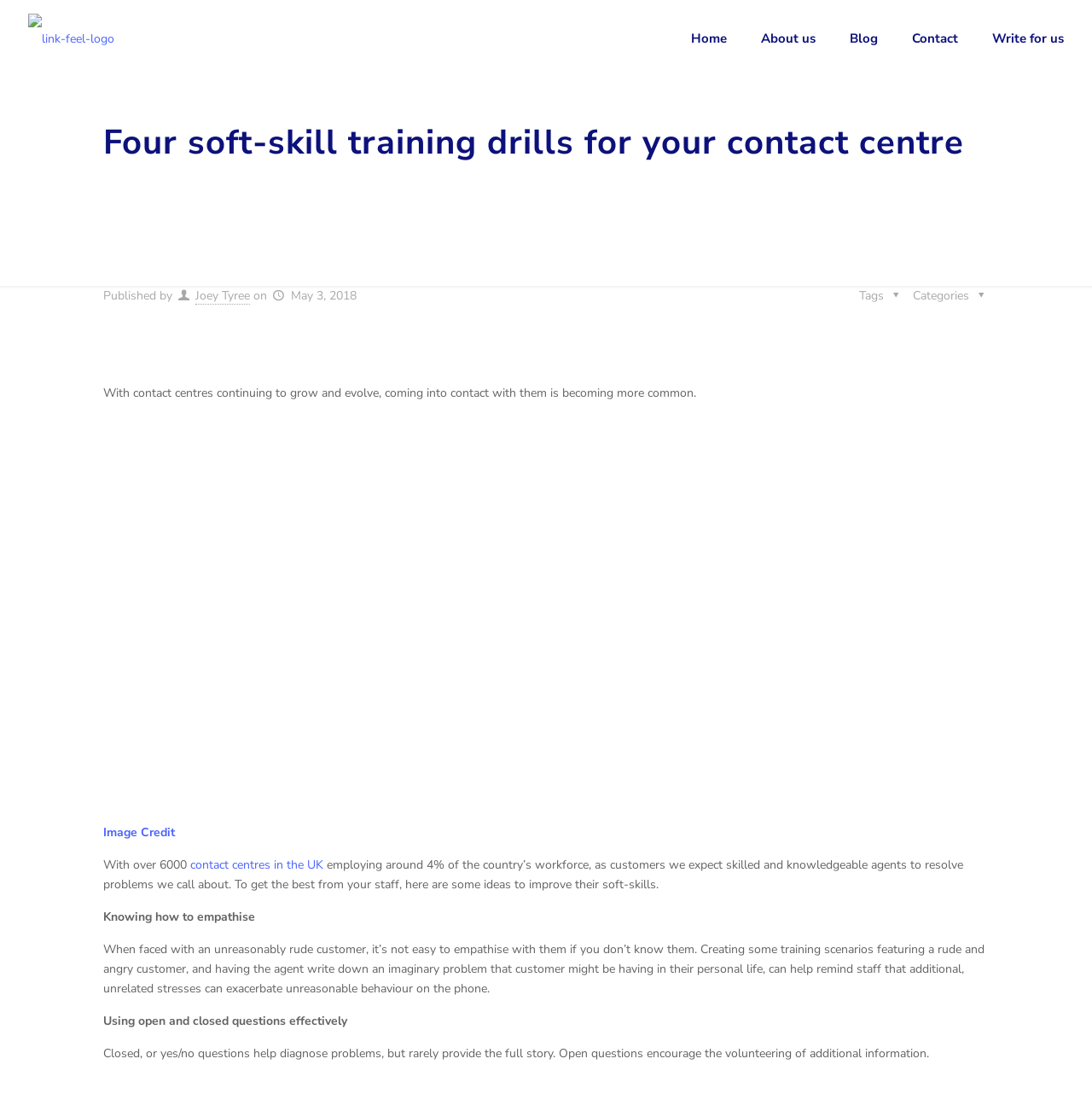Who is the author of the article?
Please respond to the question with a detailed and informative answer.

The answer can be found in the section that provides information about the author. The link 'Joey Tyree' is the author of the article.